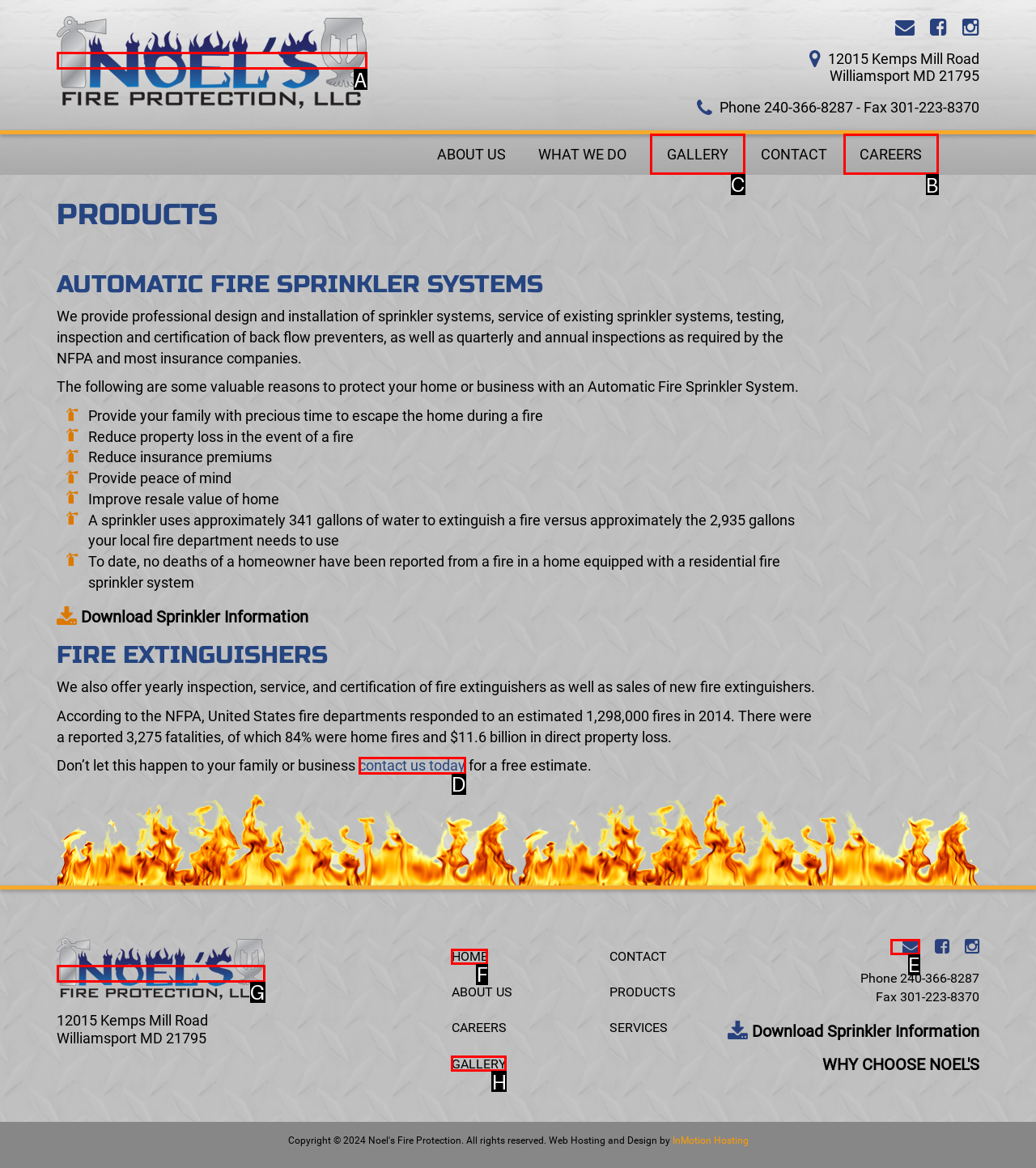Given the task: View GALLERY, indicate which boxed UI element should be clicked. Provide your answer using the letter associated with the correct choice.

C